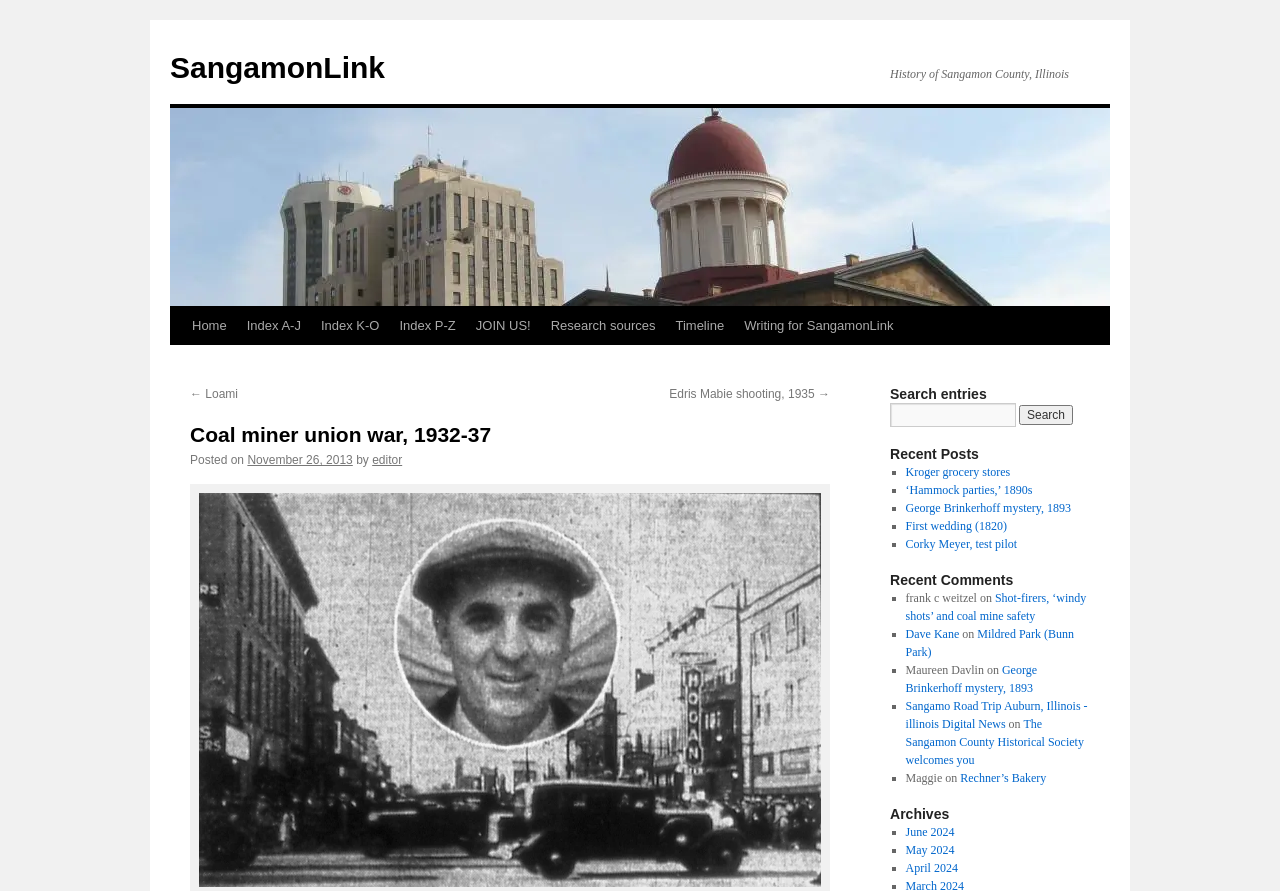Please find the bounding box for the UI component described as follows: "SangamonLink".

[0.133, 0.057, 0.301, 0.094]